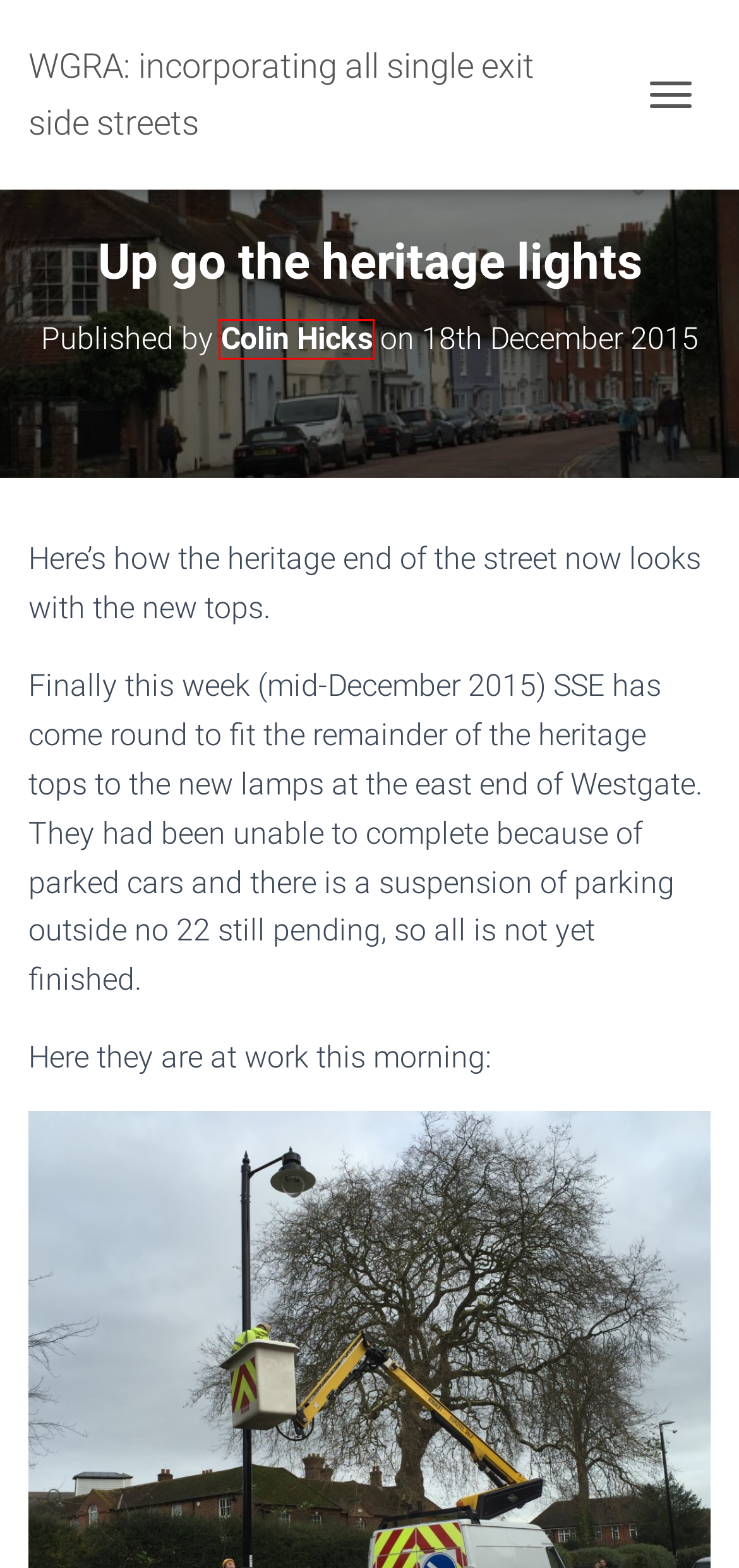Given a webpage screenshot with a red bounding box around a particular element, identify the best description of the new webpage that will appear after clicking on the element inside the red bounding box. Here are the candidates:
A. WSCC Highways – WGRA: incorporating all single exit side streets
B. May 2017 – WGRA: incorporating all single exit side streets
C. Colin Hicks – WGRA: incorporating all single exit side streets
D. Lighting – WGRA: incorporating all single exit side streets
E. April 2021 – WGRA: incorporating all single exit side streets
F. WGRA: incorporating all single exit side streets – THE WESTGATE RESIDENTS' ASSOCIATION CHICHESTER
G. Latest plans for Westgate ‘improvements’ – WGRA: incorporating all single exit side streets
H. WGRA Bulletin June 2023 – WGRA: incorporating all single exit side streets

C